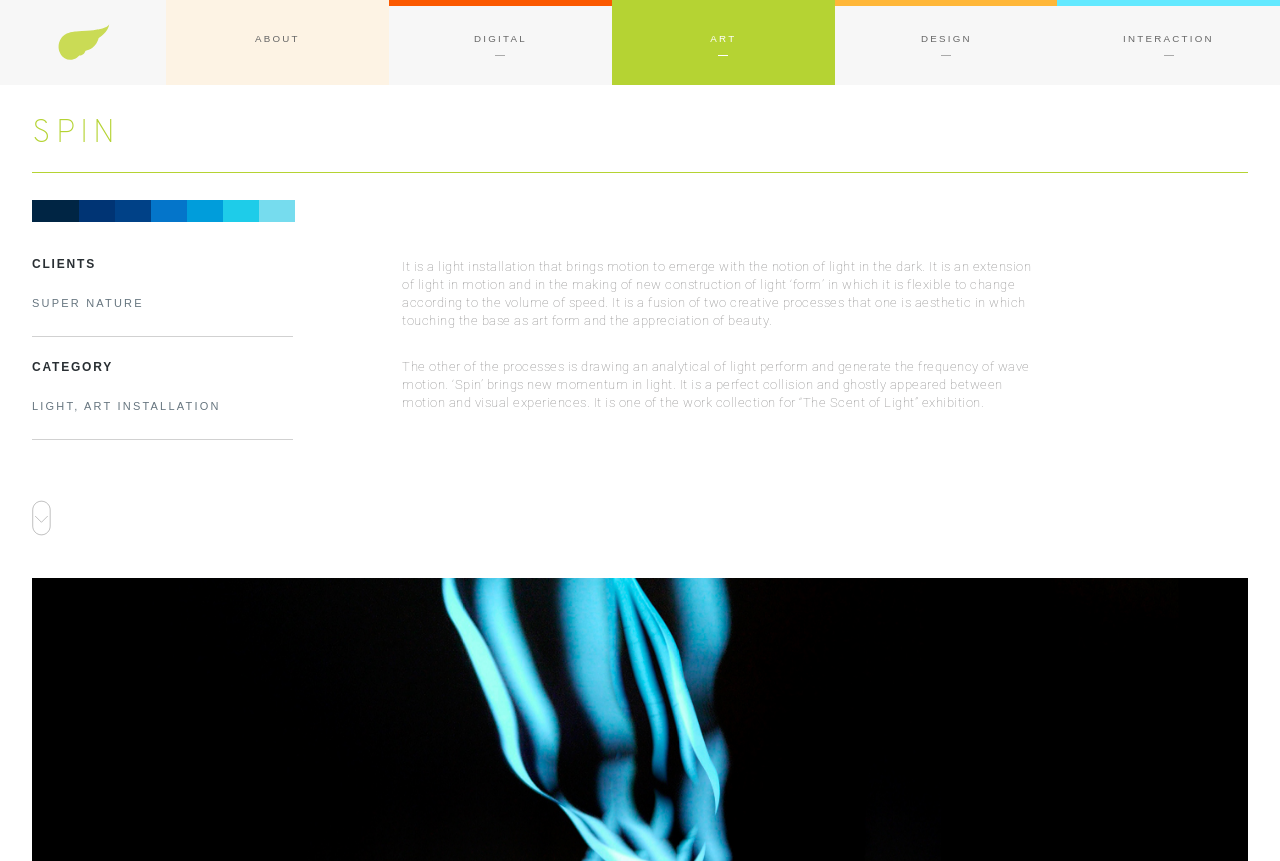Give the bounding box coordinates for this UI element: "Schedule Your Meeting". The coordinates should be four float numbers between 0 and 1, arranged as [left, top, right, bottom].

None